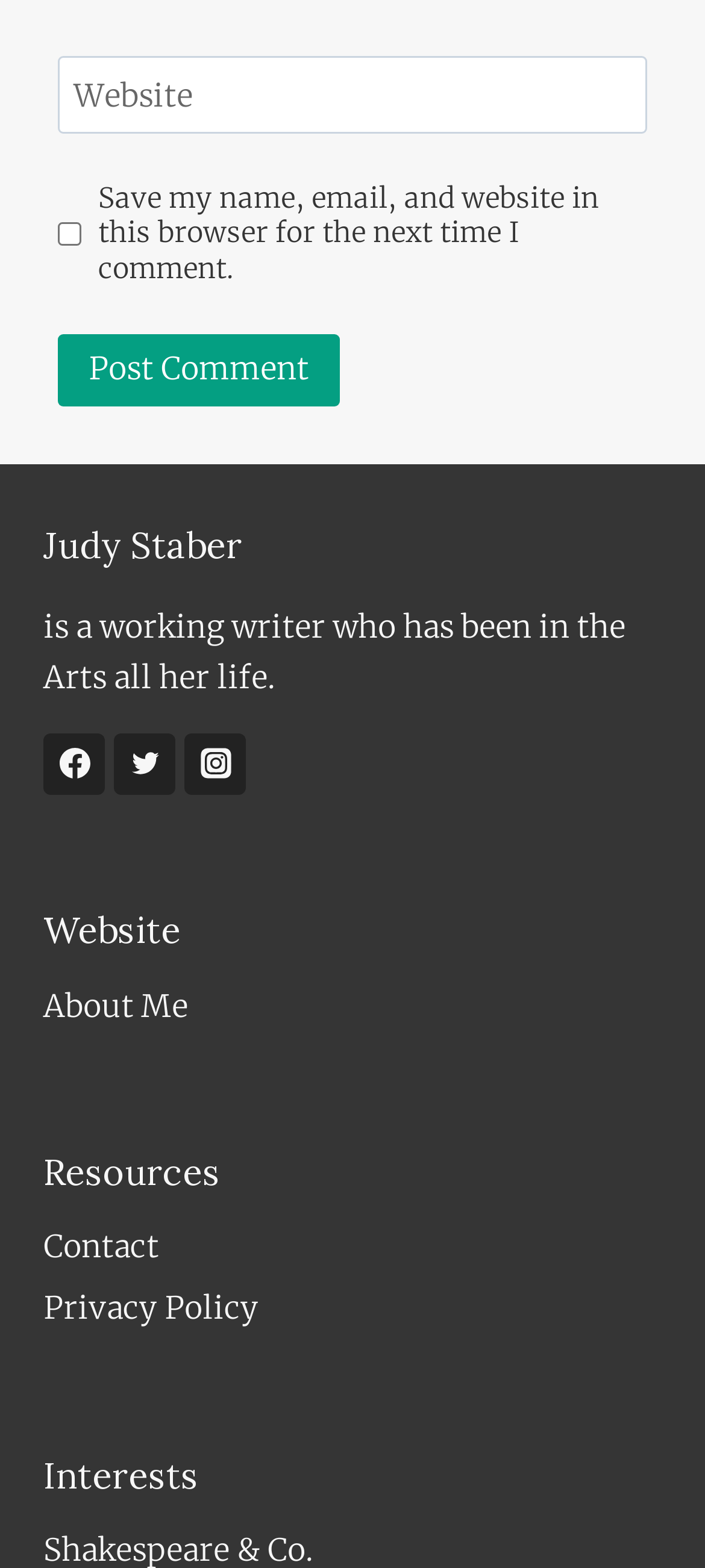Respond to the question below with a single word or phrase:
What is the button below the textbox for?

Post Comment